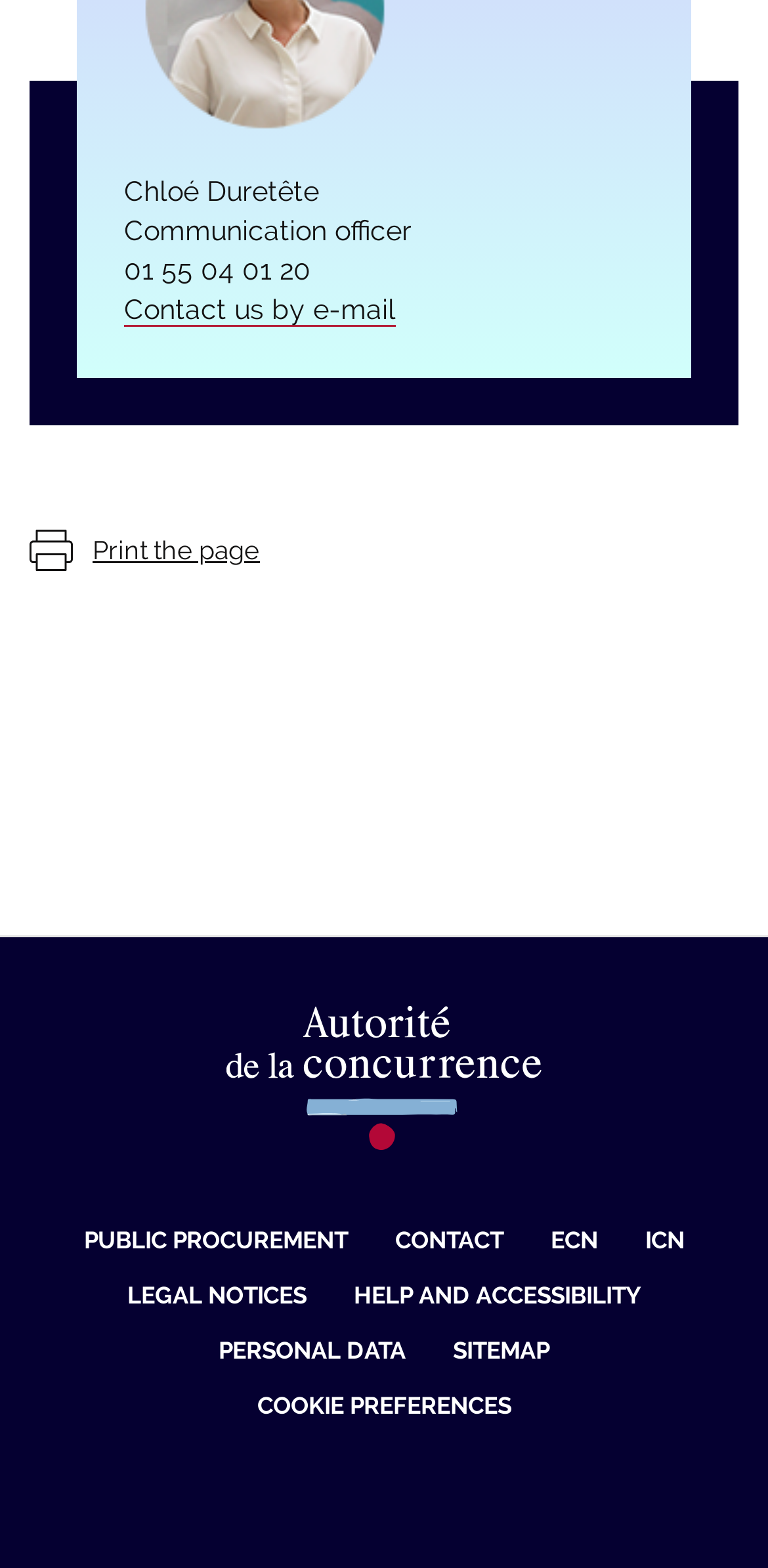Pinpoint the bounding box coordinates of the element you need to click to execute the following instruction: "Go to PUBLIC PROCUREMENT". The bounding box should be represented by four float numbers between 0 and 1, in the format [left, top, right, bottom].

[0.109, 0.782, 0.453, 0.8]